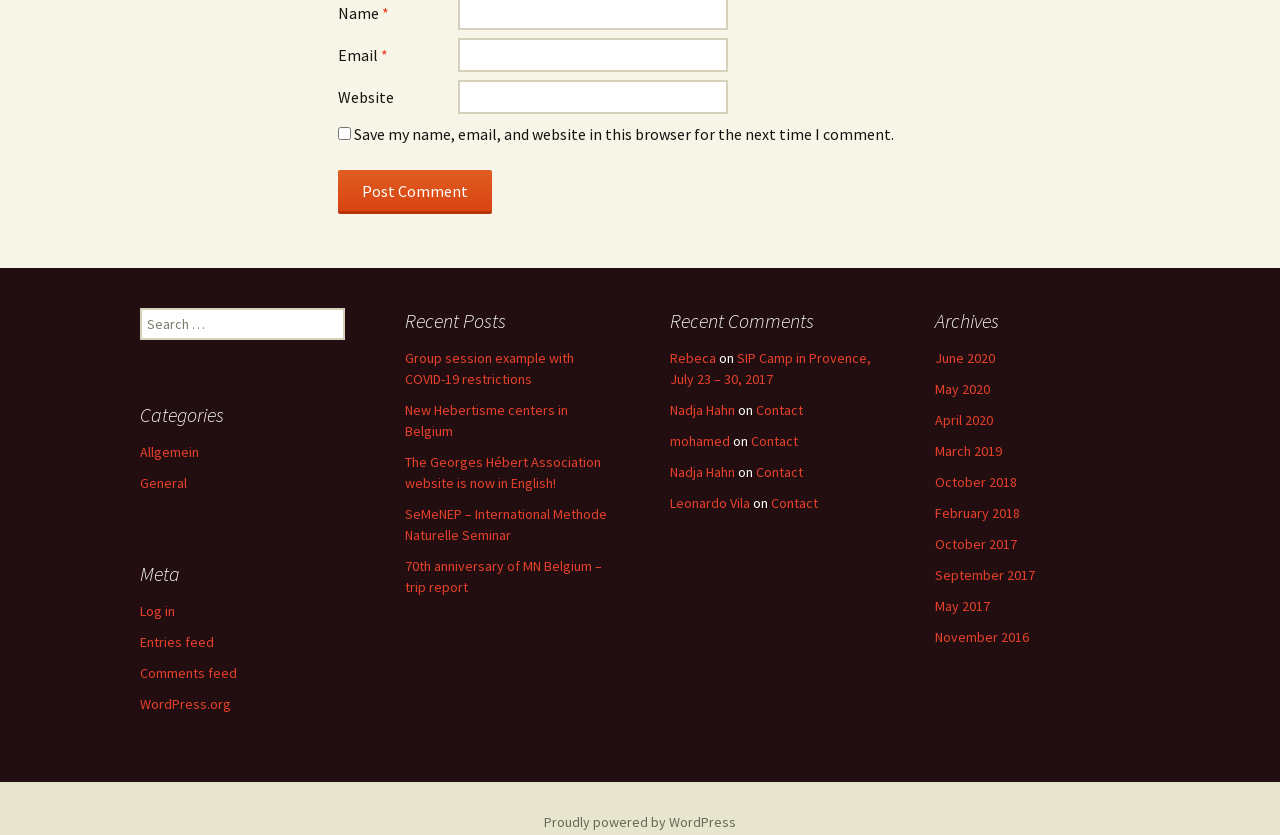Locate the bounding box coordinates of the clickable element to fulfill the following instruction: "Search for a topic". Provide the coordinates as four float numbers between 0 and 1 in the format [left, top, right, bottom].

None